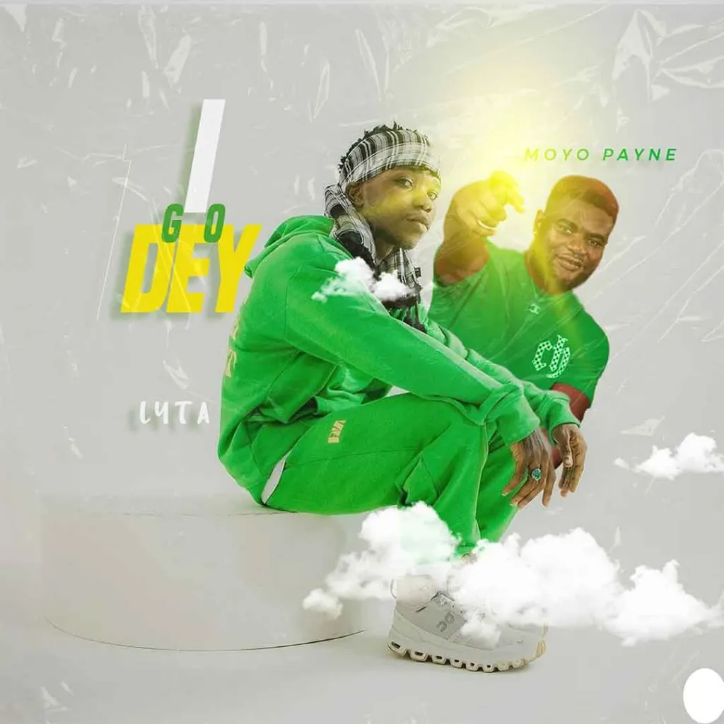What is the color of the title 'I GO DEY'?
Look at the screenshot and give a one-word or phrase answer.

Bright yellow and green